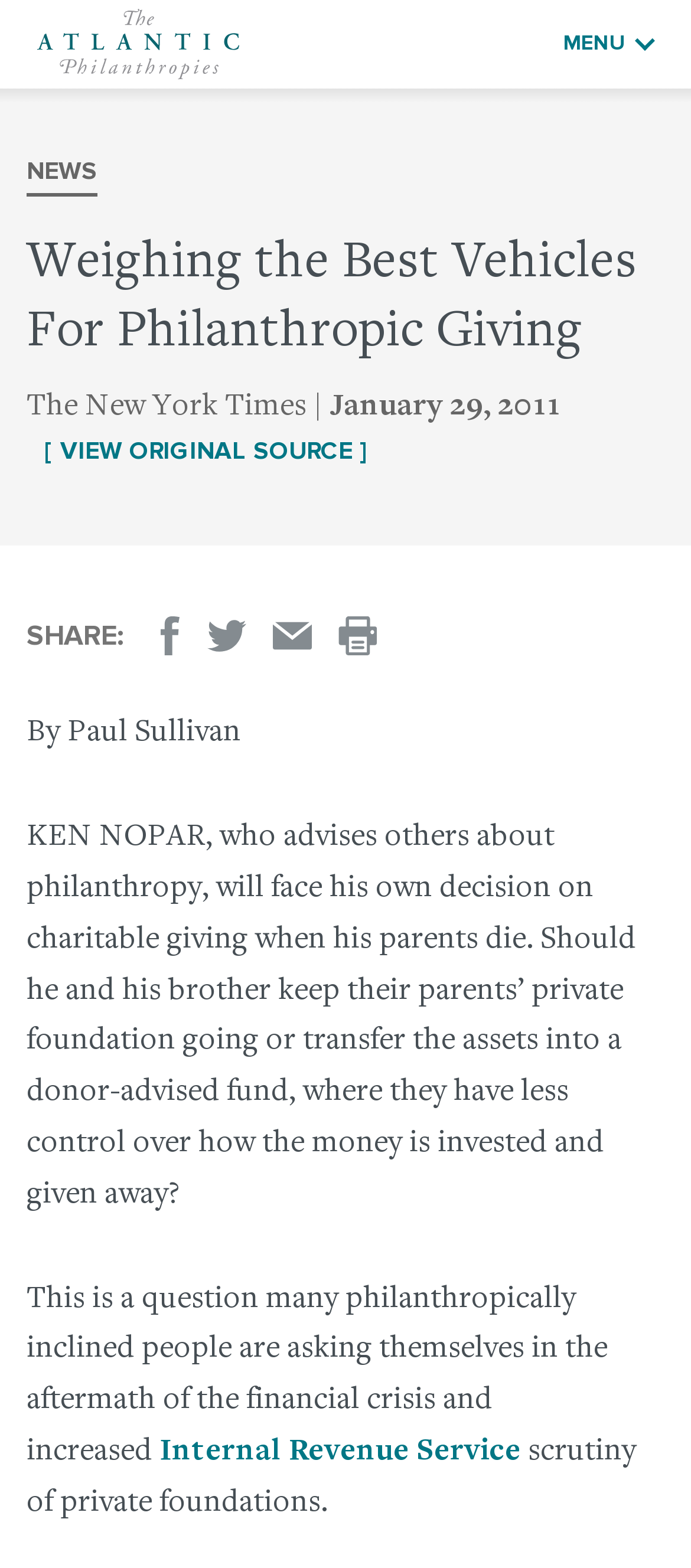Extract the bounding box coordinates of the UI element described: "Menu". Provide the coordinates in the format [left, top, right, bottom] with values ranging from 0 to 1.

[0.785, 0.011, 0.972, 0.045]